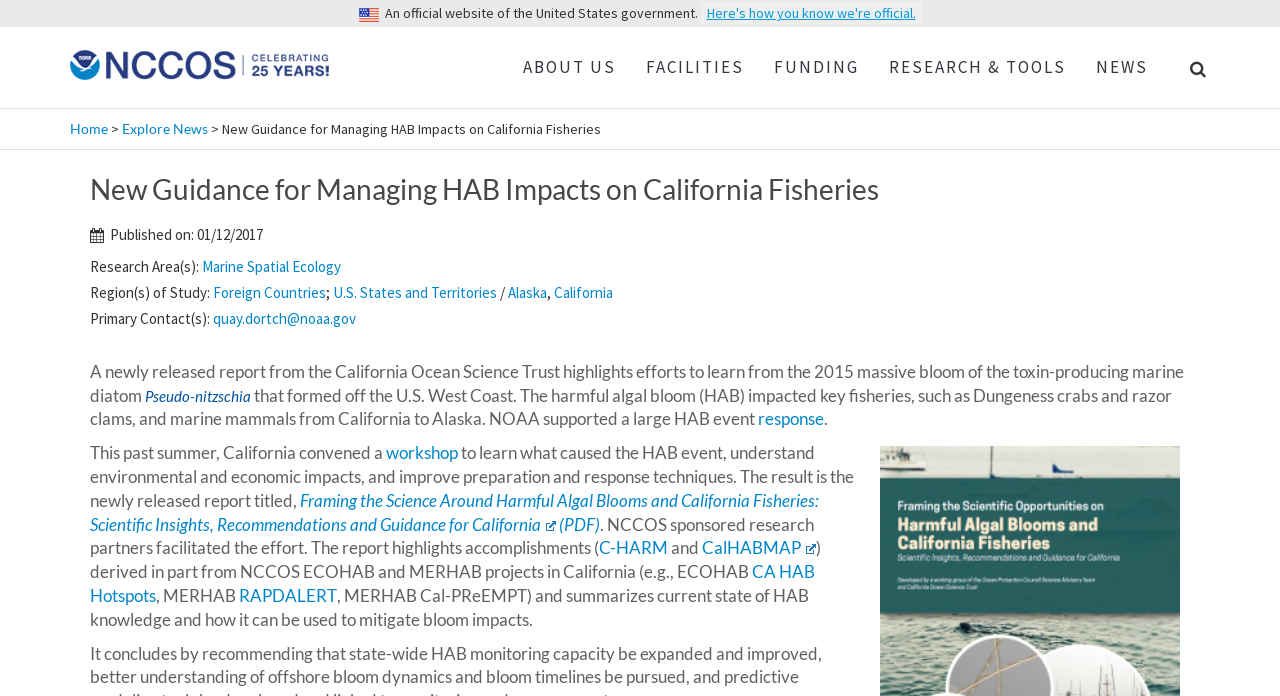Answer the following query concisely with a single word or phrase:
What is the name of the report released by California Ocean Science Trust?

Framing the Science Around Harmful Algal Blooms and California Fisheries